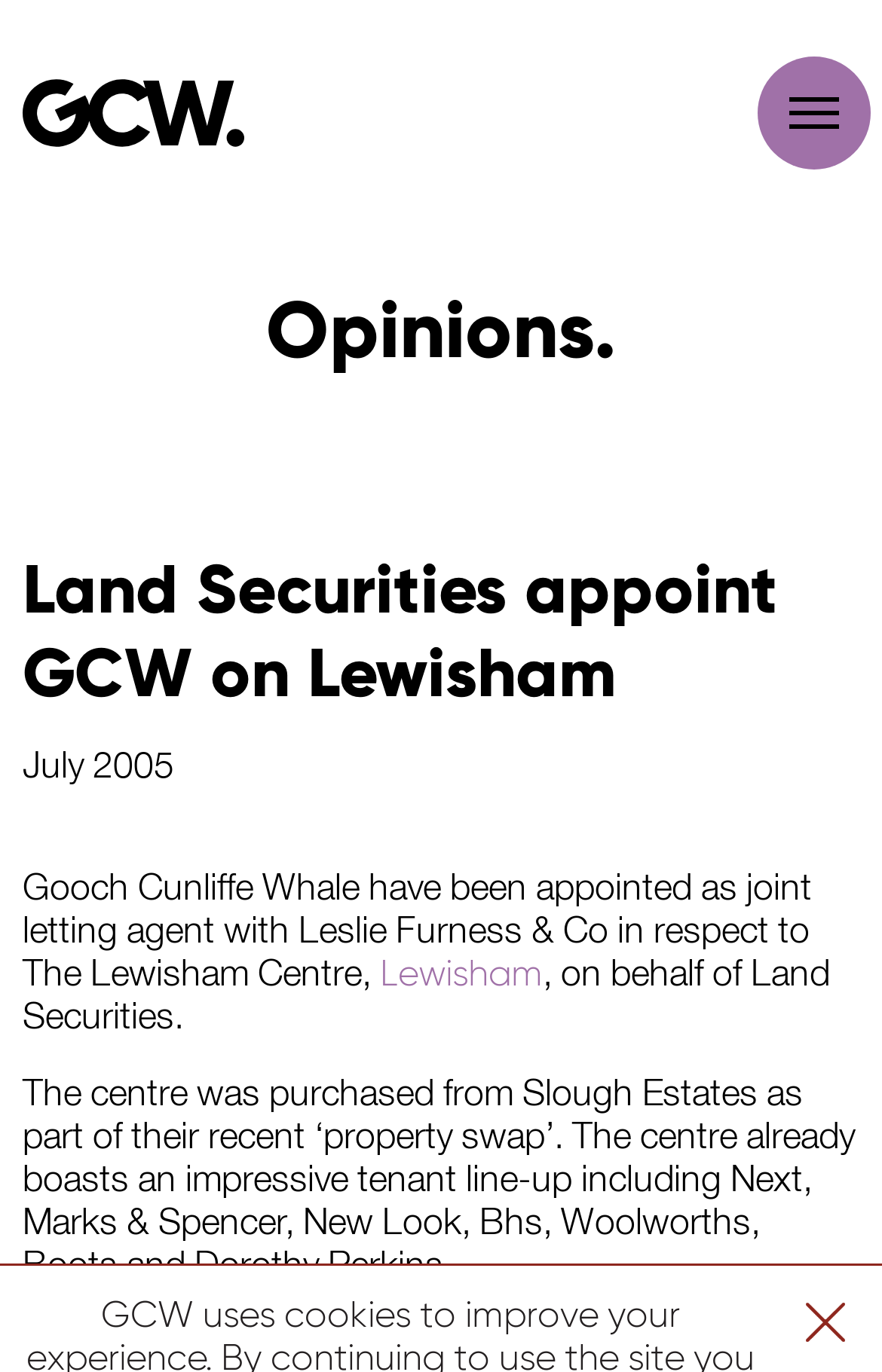Generate a comprehensive description of the contents of the webpage.

The webpage appears to be a news article or press release about a retail property consulting firm, GCW. At the top of the page, there is a link, likely a navigation element, positioned near the top left corner. Below this link, there is a heading titled "Opinions." which spans almost the entire width of the page. 

Further down, there is a prominent heading that reads "Land Securities appoint GCW on Lewisham" which also occupies a significant portion of the page width. 

Below this heading, there is a date "July 2005" positioned near the top left corner. The main content of the article starts with a paragraph of text that describes GCW's appointment as joint letting agent for The Lewisham Centre, along with Leslie Furness & Co, on behalf of Land Securities. Within this paragraph, the text "Lewisham" is a clickable link. 

The article continues with another paragraph that provides more details about The Lewisham Centre, including its previous owner and the notable tenants it already has, such as Next, Marks & Spencer, and Boots.